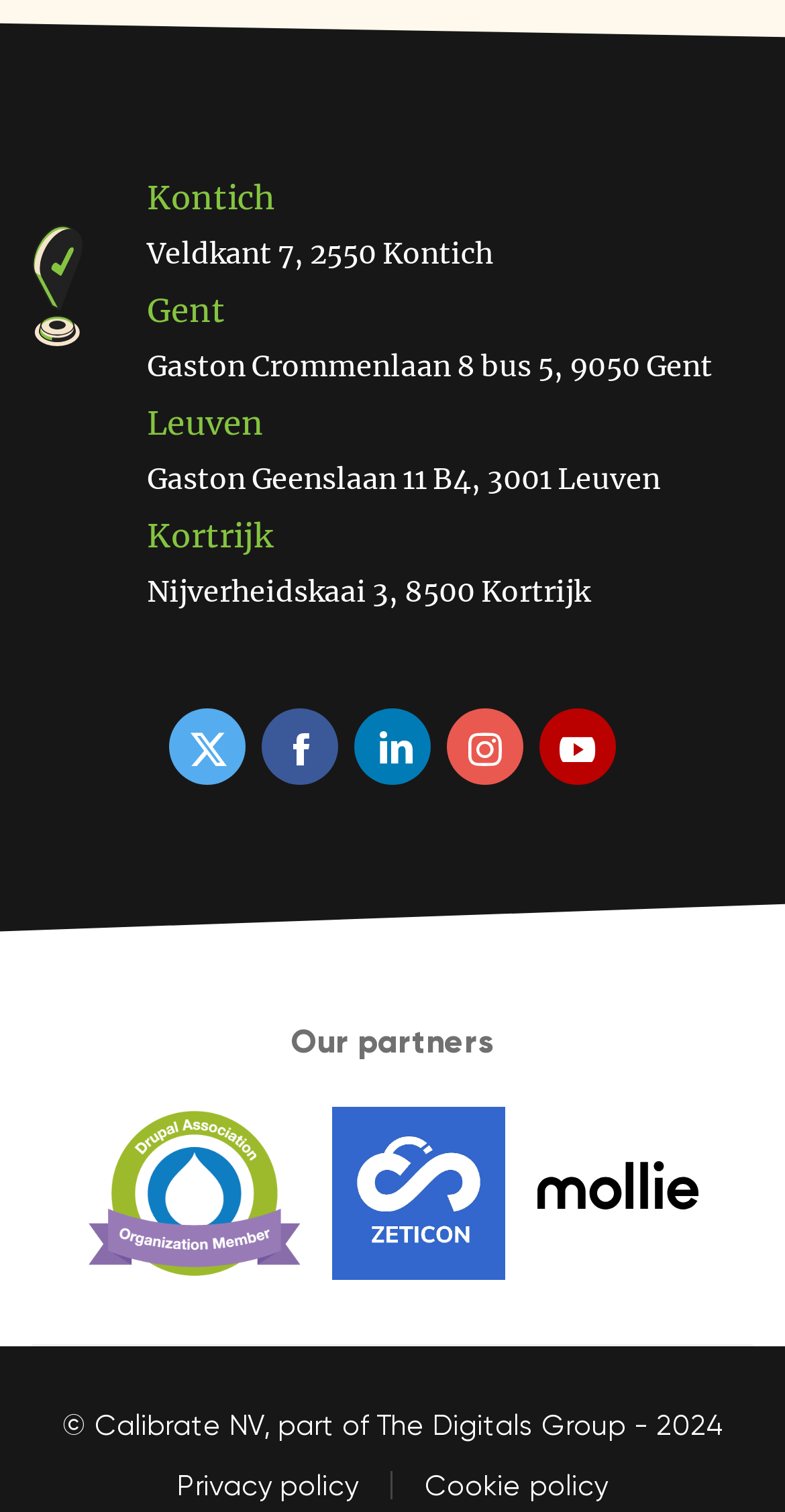Can you find the bounding box coordinates for the element to click on to achieve the instruction: "Check partners"?

[0.371, 0.677, 0.629, 0.702]